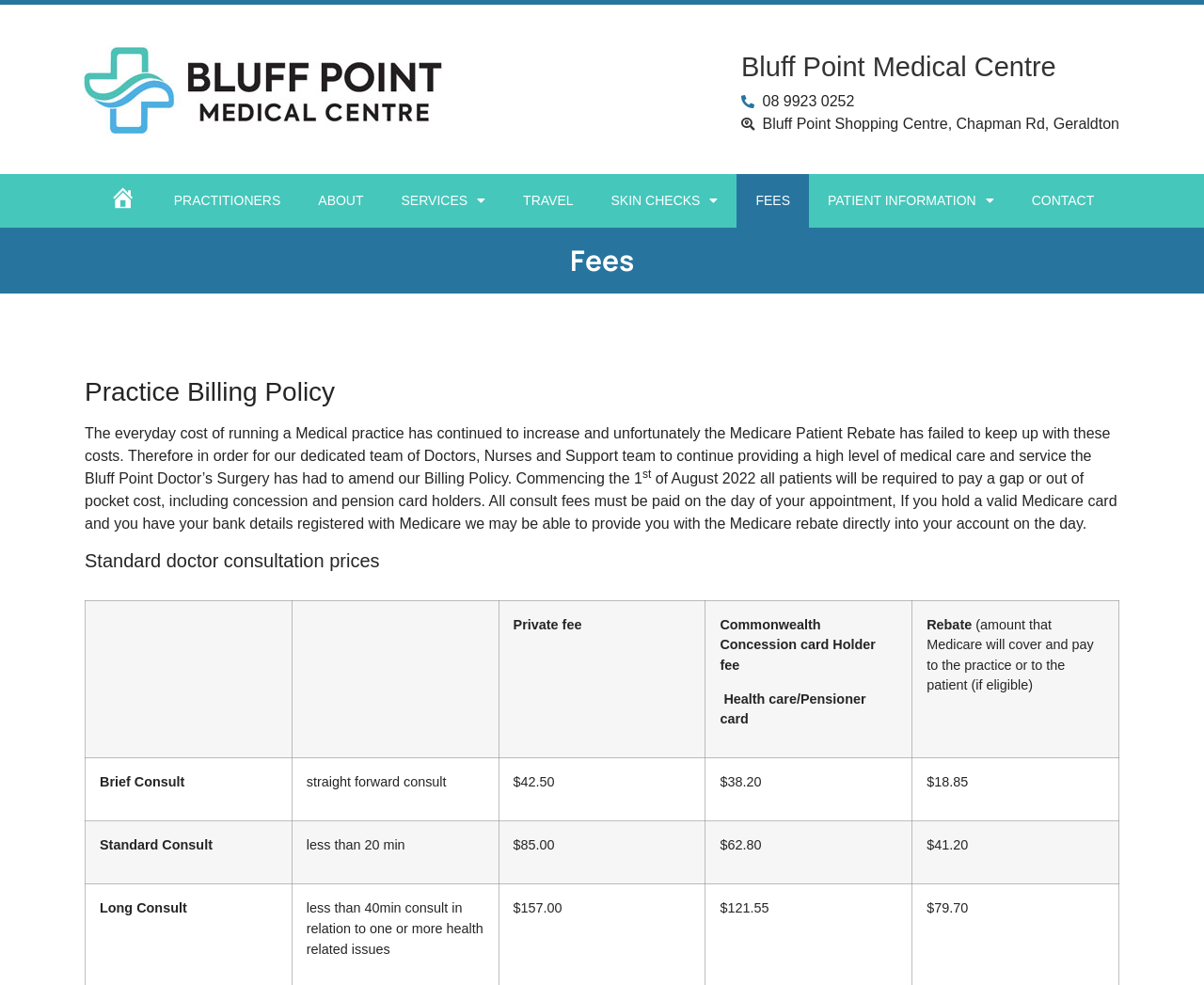Respond with a single word or phrase to the following question: What is the private fee for a brief consult?

$42.50